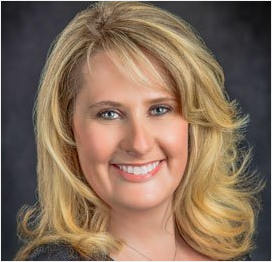Describe the image thoroughly.

The image features Holly Griffin, a dedicated real estate professional and Broker/Owner of The Real Estate Connection. She is depicted with a warm smile and styled blonde hair, exuding a friendly and approachable demeanor. Holly has a strong connection to her community in Wyoming, where she has built a successful career in real estate and contributed significantly to local development. Her professional journey is marked by over 15 years of experience in purchasing real estate and managing rental properties, showcasing her commitment to excellence in her field. As a proud mother of three and an active community member, Holly represents both professional success and personal dedication.